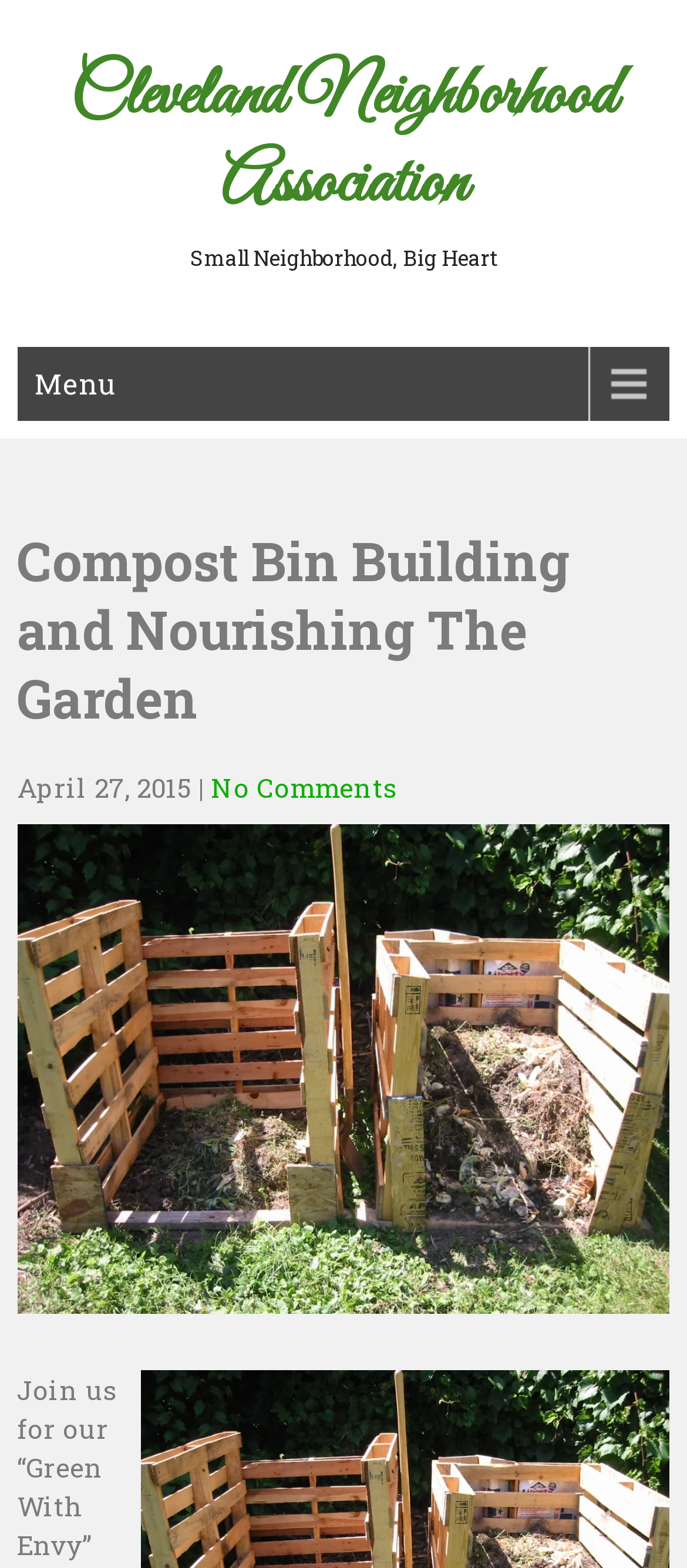When was the article published?
Examine the webpage screenshot and provide an in-depth answer to the question.

The publication date of the article can be found in the static text element below the header element, which is 'April 27, 2015'.